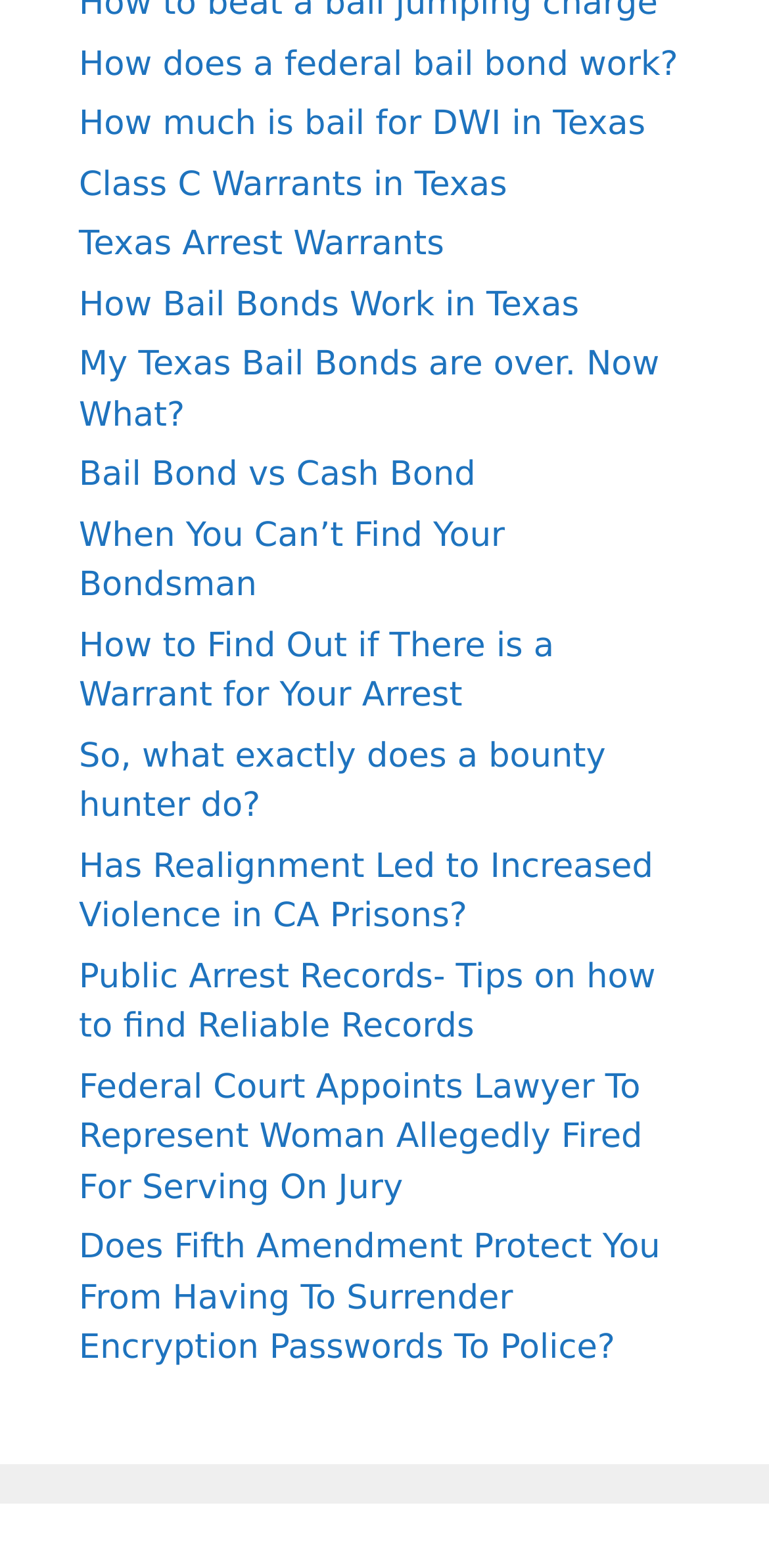Pinpoint the bounding box coordinates of the clickable element needed to complete the instruction: "Understand how bail bonds work in Texas". The coordinates should be provided as four float numbers between 0 and 1: [left, top, right, bottom].

[0.103, 0.182, 0.753, 0.207]